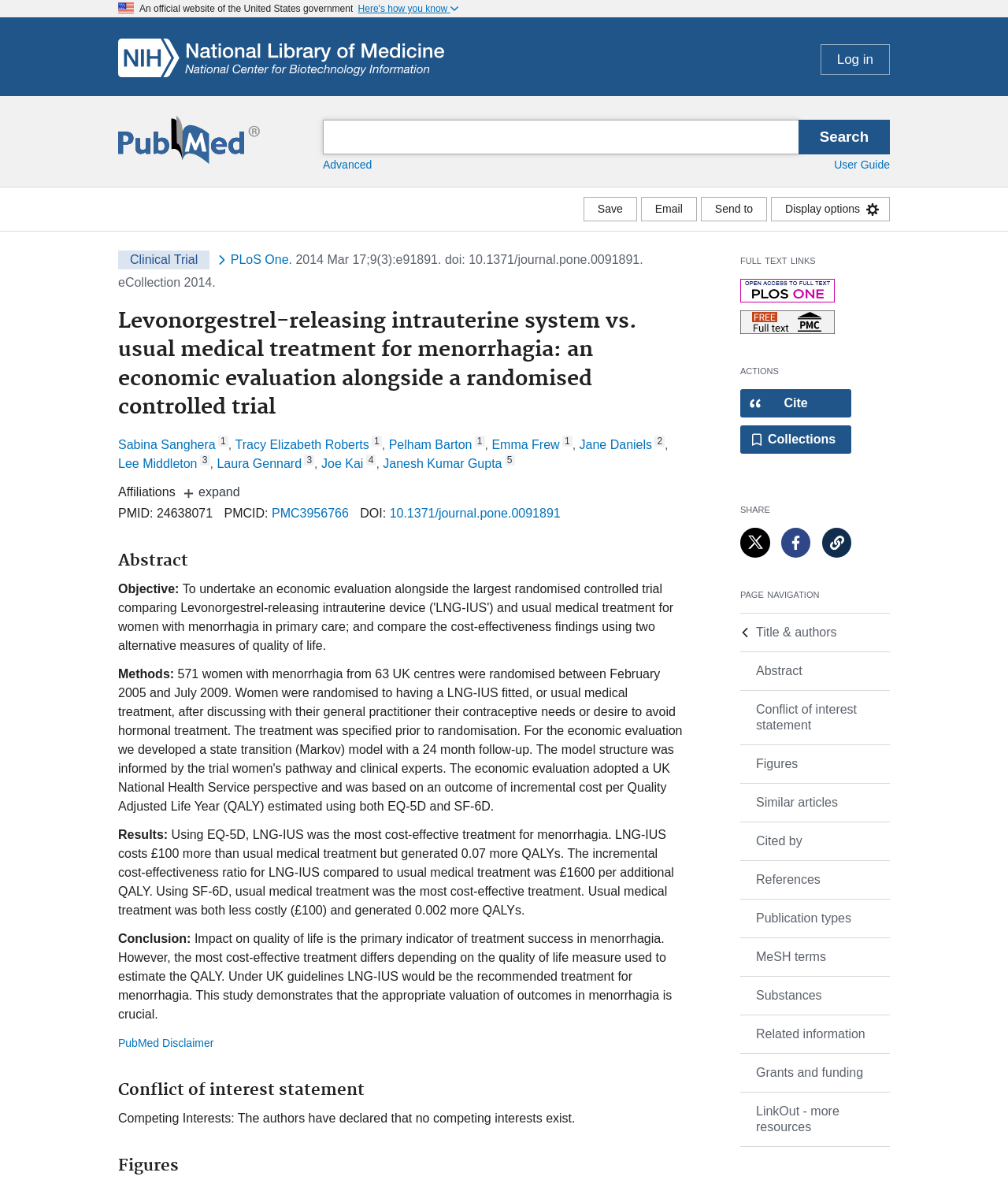Using the given element description, provide the bounding box coordinates (top-left x, top-left y, bottom-right x, bottom-right y) for the corresponding UI element in the screenshot: PMC3956766

[0.27, 0.429, 0.346, 0.44]